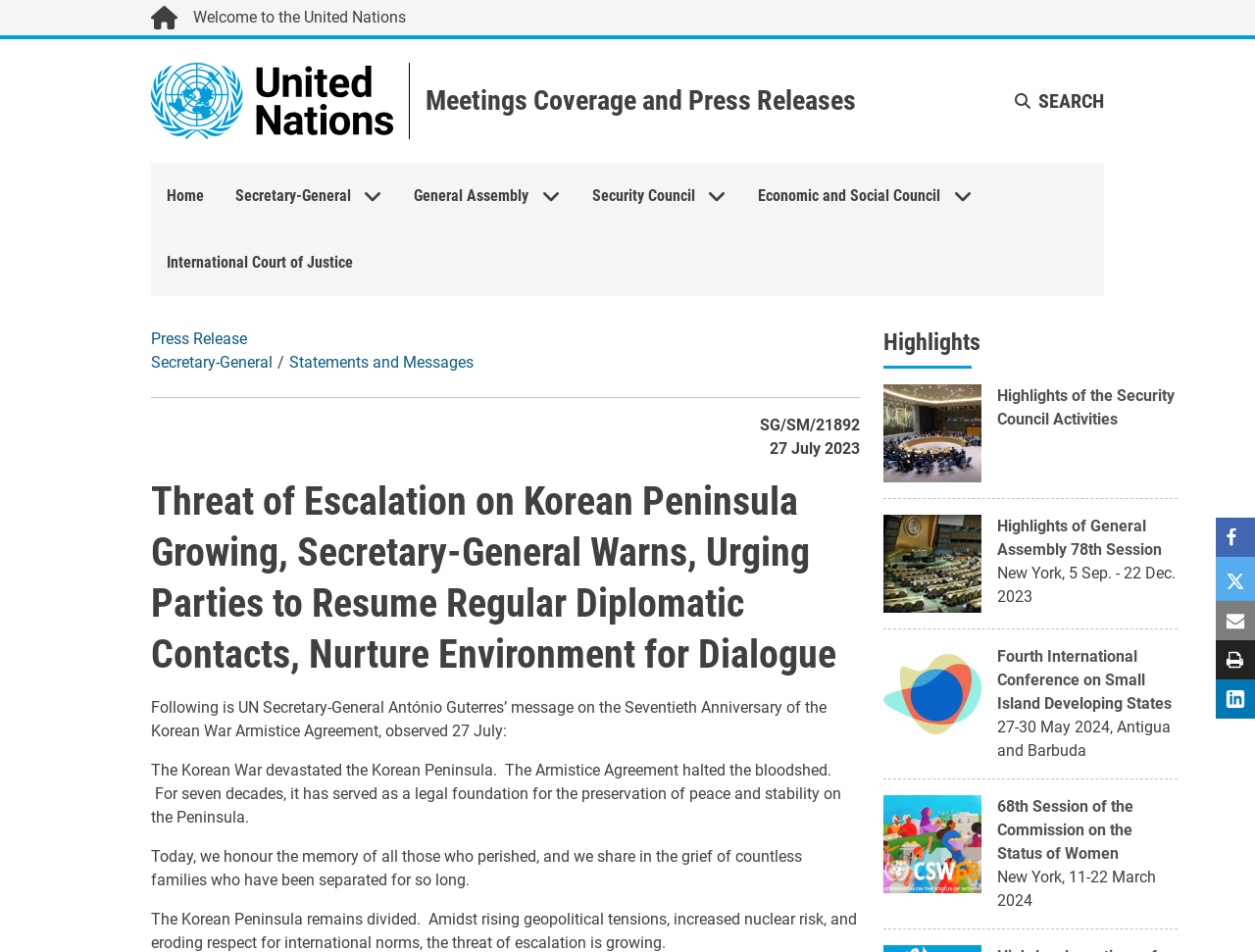Given the description of the UI element: "Meetings Coverage and Press Releases", predict the bounding box coordinates in the form of [left, top, right, bottom], with each value being a float between 0 and 1.

[0.339, 0.088, 0.682, 0.122]